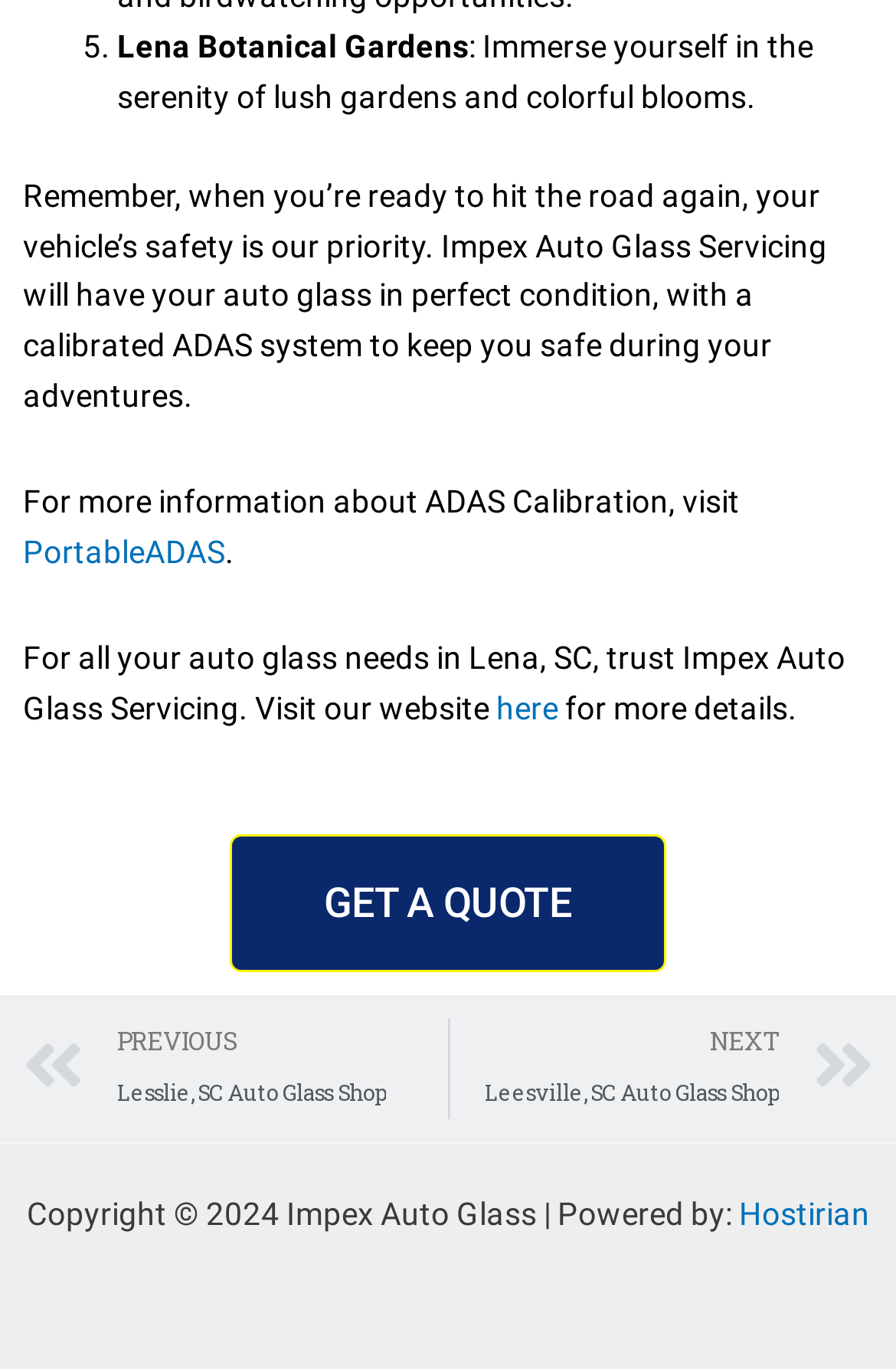What is the name of the company that powered the website?
Using the details from the image, give an elaborate explanation to answer the question.

The name of the company that powered the website is mentioned in the link element with the text 'Hostirian' at the bottom of the webpage, which indicates that they are the ones who powered the website.